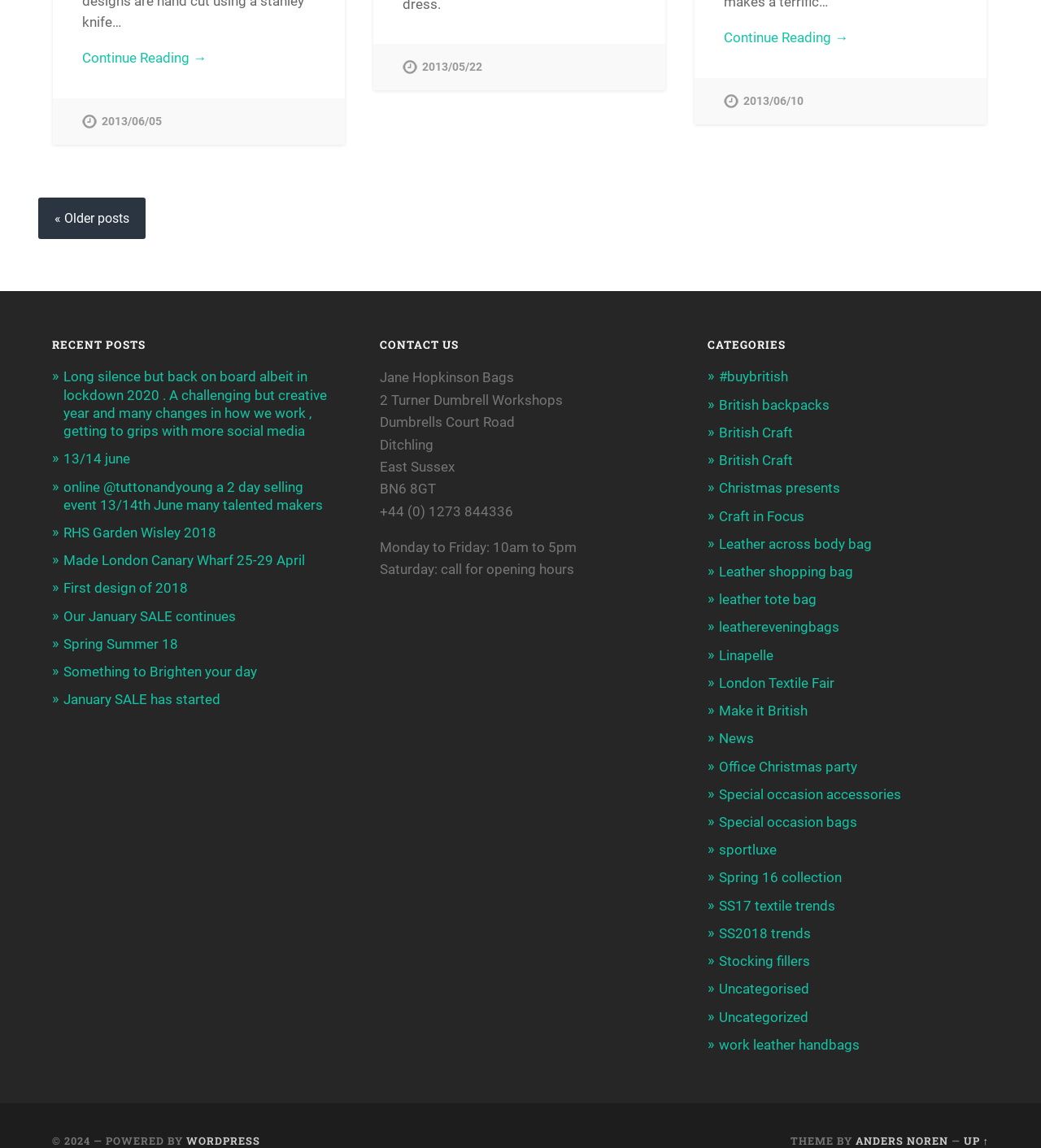Locate the bounding box coordinates of the element that should be clicked to execute the following instruction: "Contact 'Jane Hopkinson Bags'".

[0.365, 0.322, 0.494, 0.336]